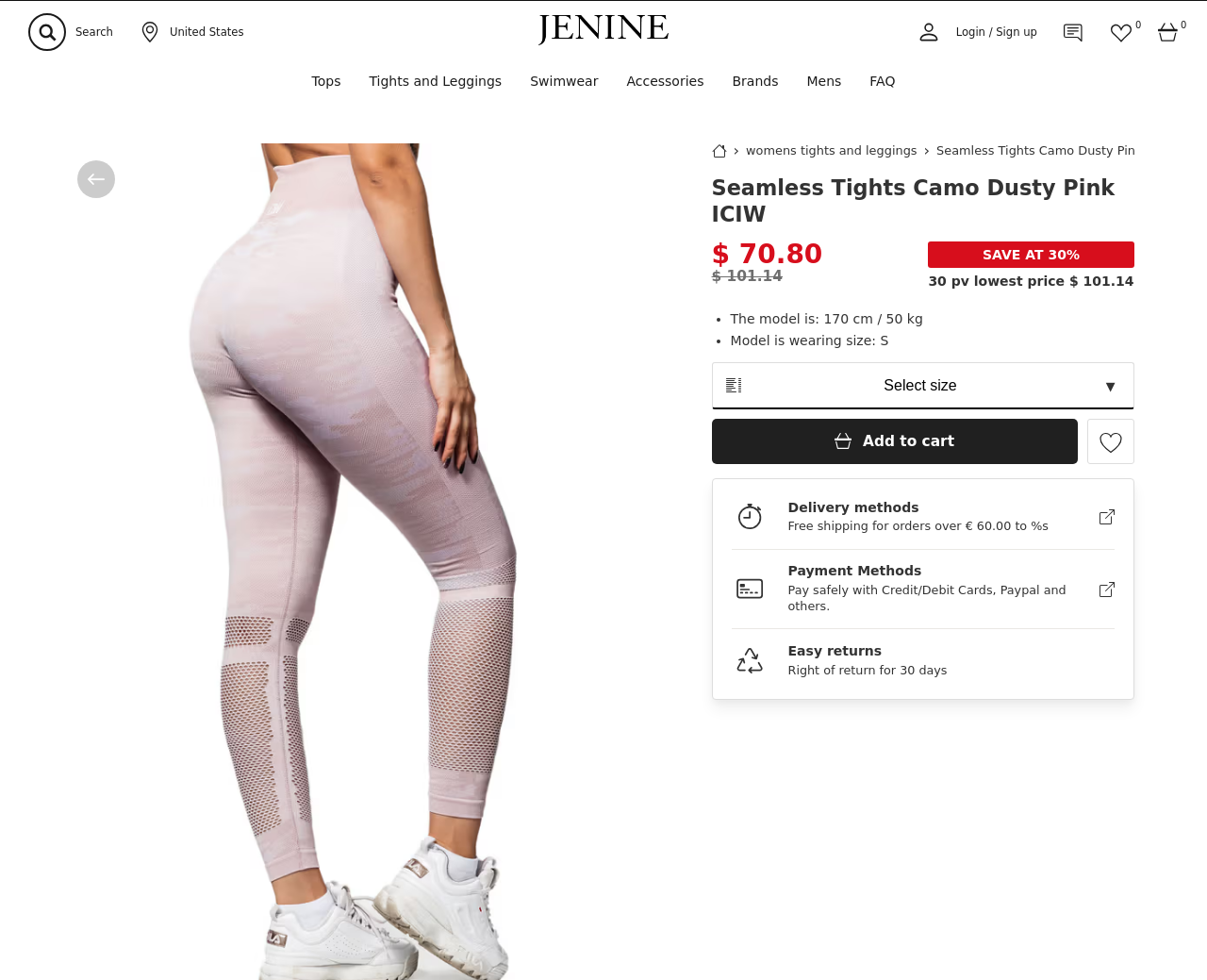From the details in the image, provide a thorough response to the question: What is the minimum order value for free shipping?

The minimum order value for free shipping is € 60.00, which is mentioned on the webpage in the delivery methods section. This information is provided to customers to help them understand the shipping policies.